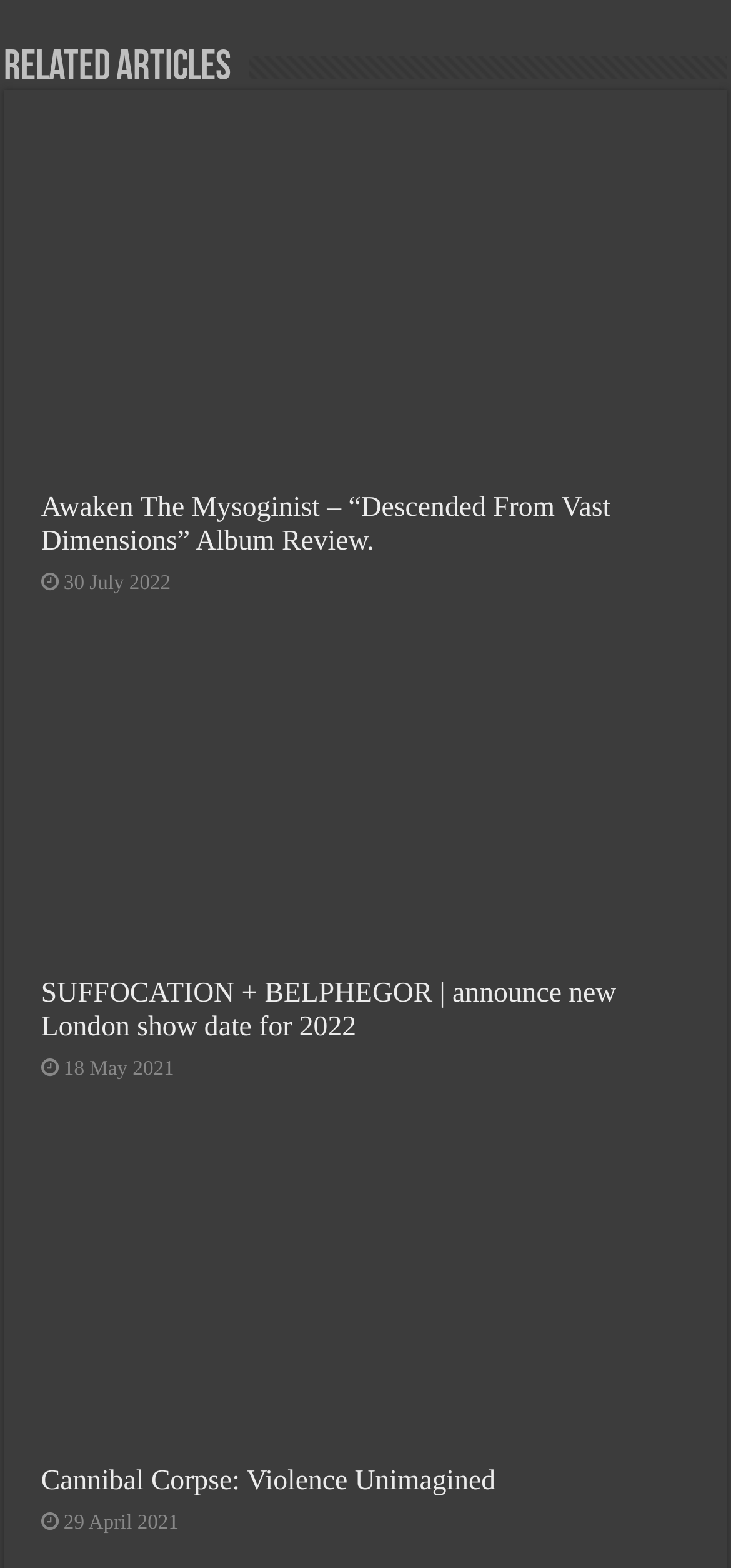Give a one-word or short phrase answer to this question: 
How many links are on this webpage?

6